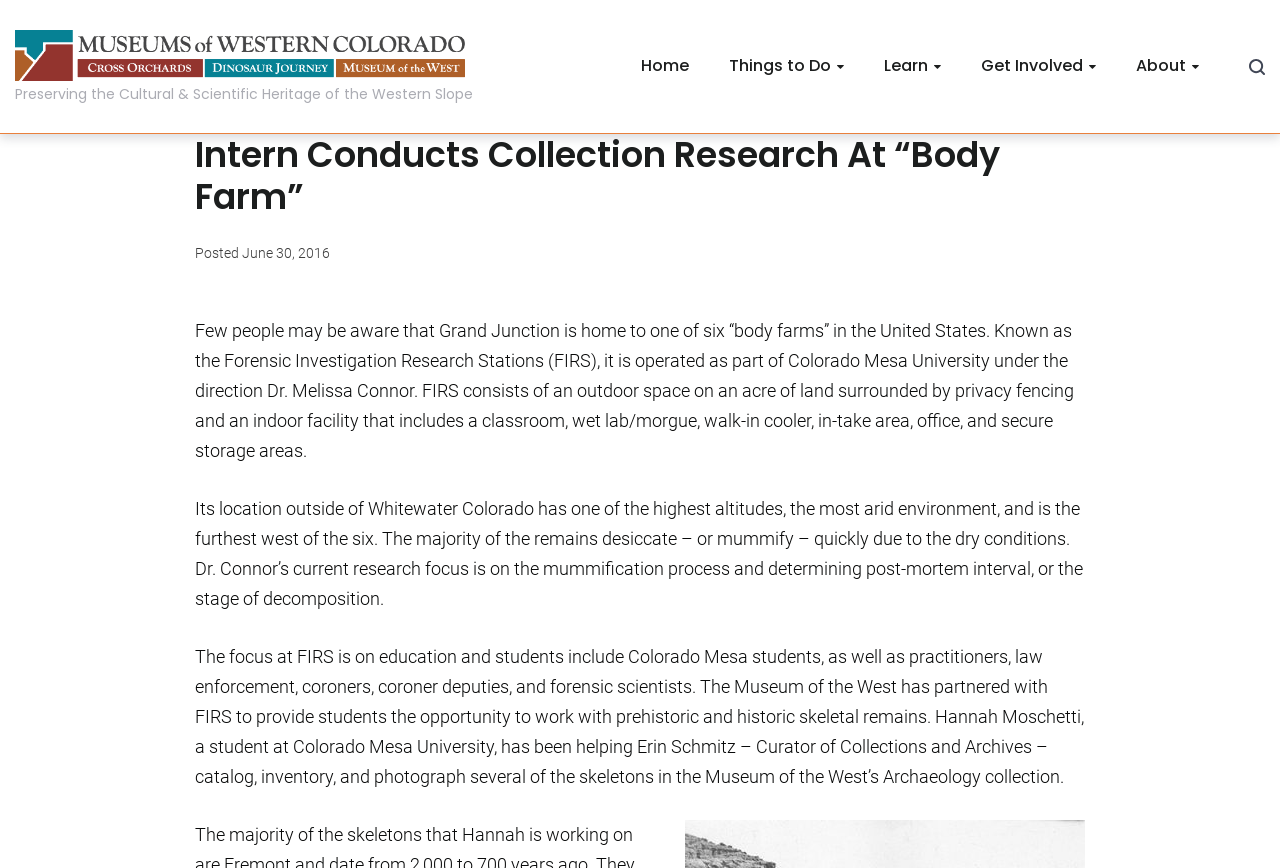Please locate the bounding box coordinates of the region I need to click to follow this instruction: "Learn more about the 'Body Farm'".

[0.152, 0.368, 0.839, 0.531]